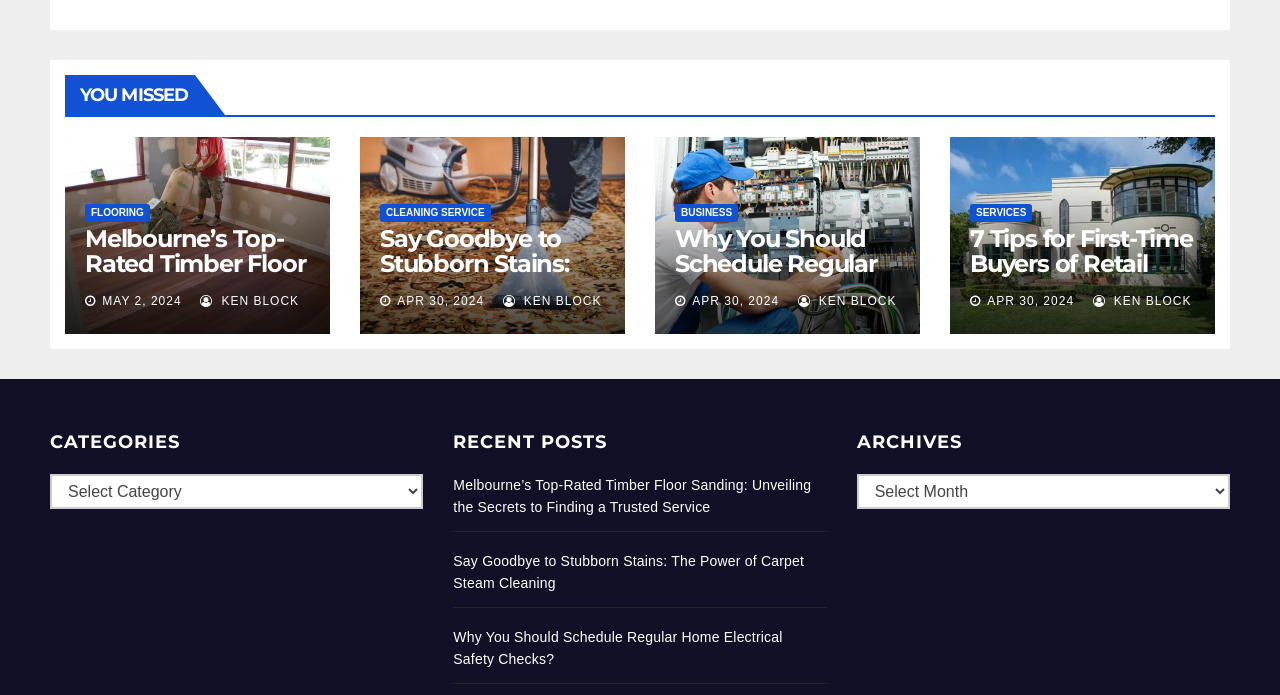Locate the bounding box coordinates of the clickable region to complete the following instruction: "Select 'CLEANING SERVICE'."

[0.297, 0.293, 0.383, 0.319]